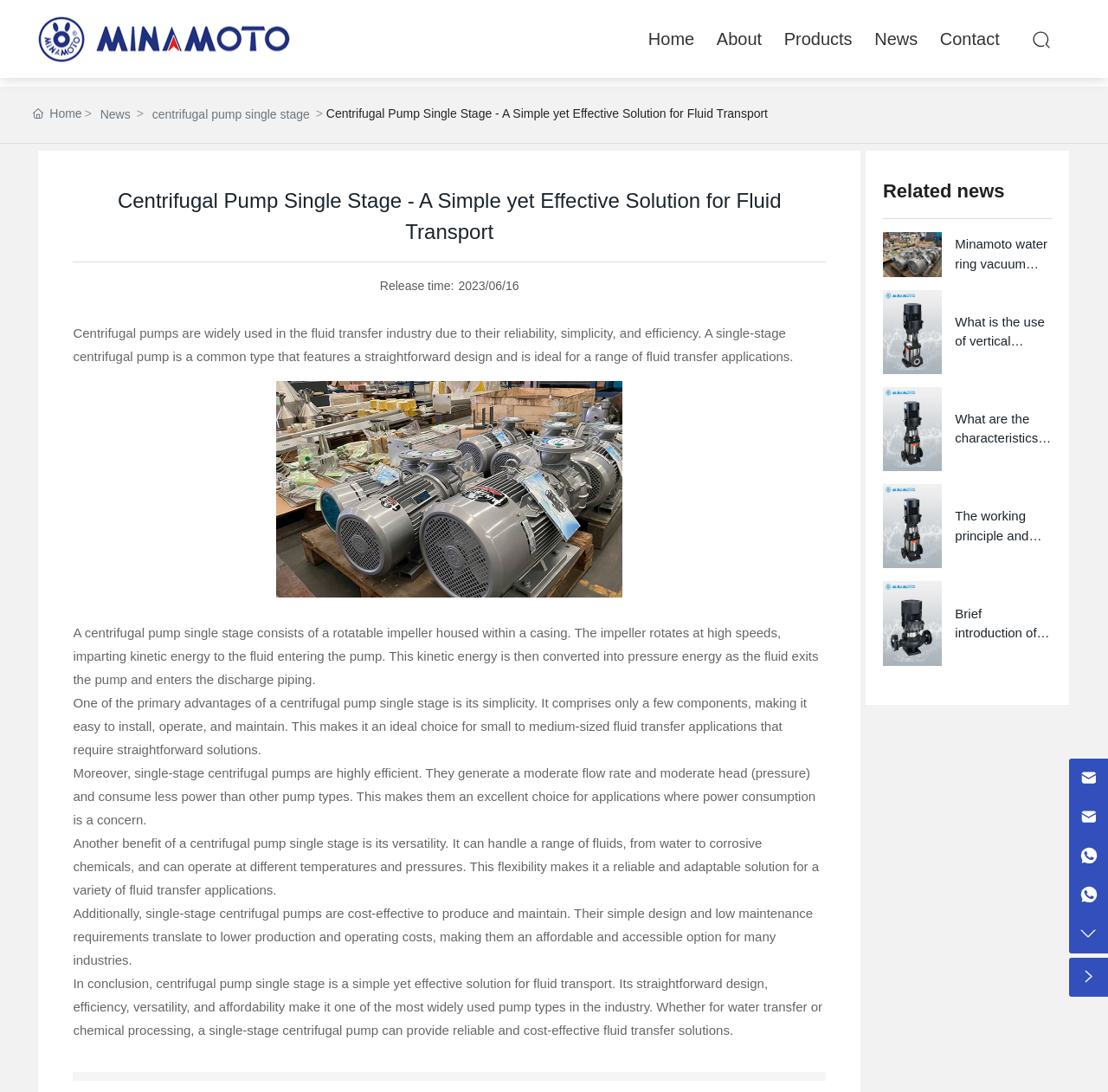Please identify the bounding box coordinates of the element's region that should be clicked to execute the following instruction: "Learn about the working principle of vertical multistage centrifugal pump products". The bounding box coordinates must be four float numbers between 0 and 1, i.e., [left, top, right, bottom].

[0.797, 0.475, 0.85, 0.487]